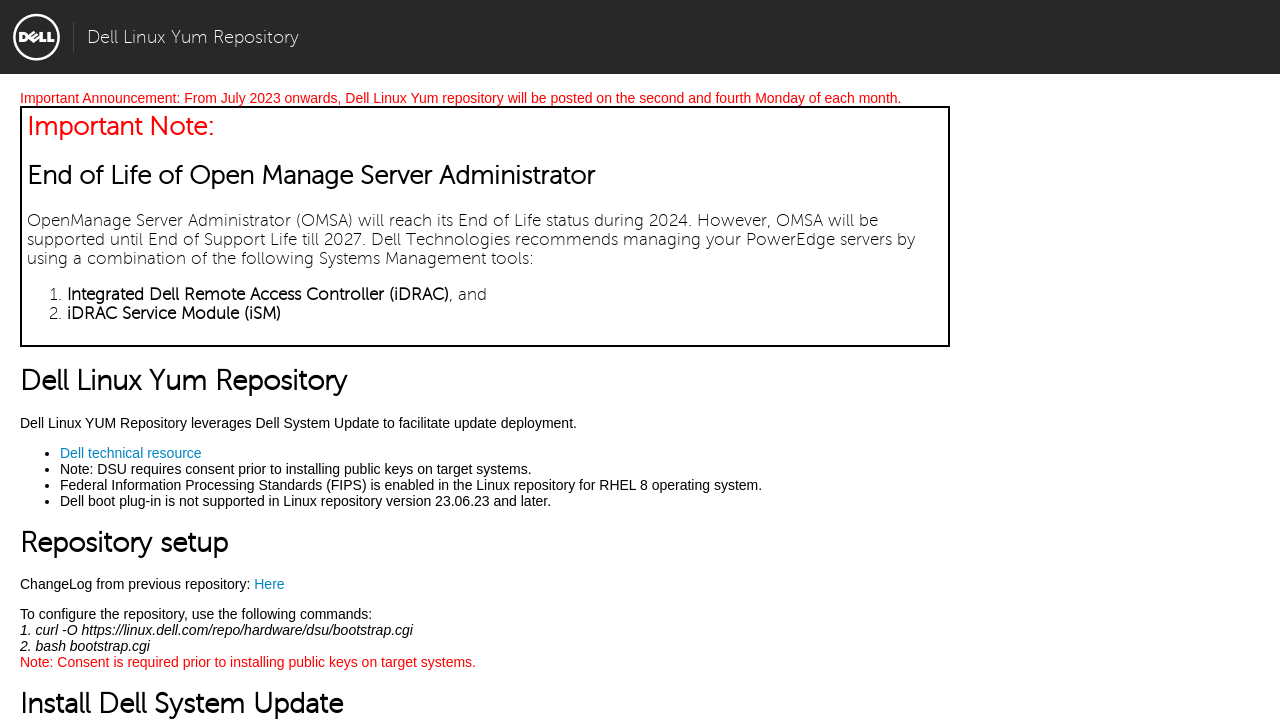What is the schedule for posting Dell Linux Yum repository?
Analyze the image and provide a thorough answer to the question.

The important announcement at the top of the webpage states that from July 2023 onwards, the Dell Linux Yum repository will be posted on the second and fourth Monday of each month.